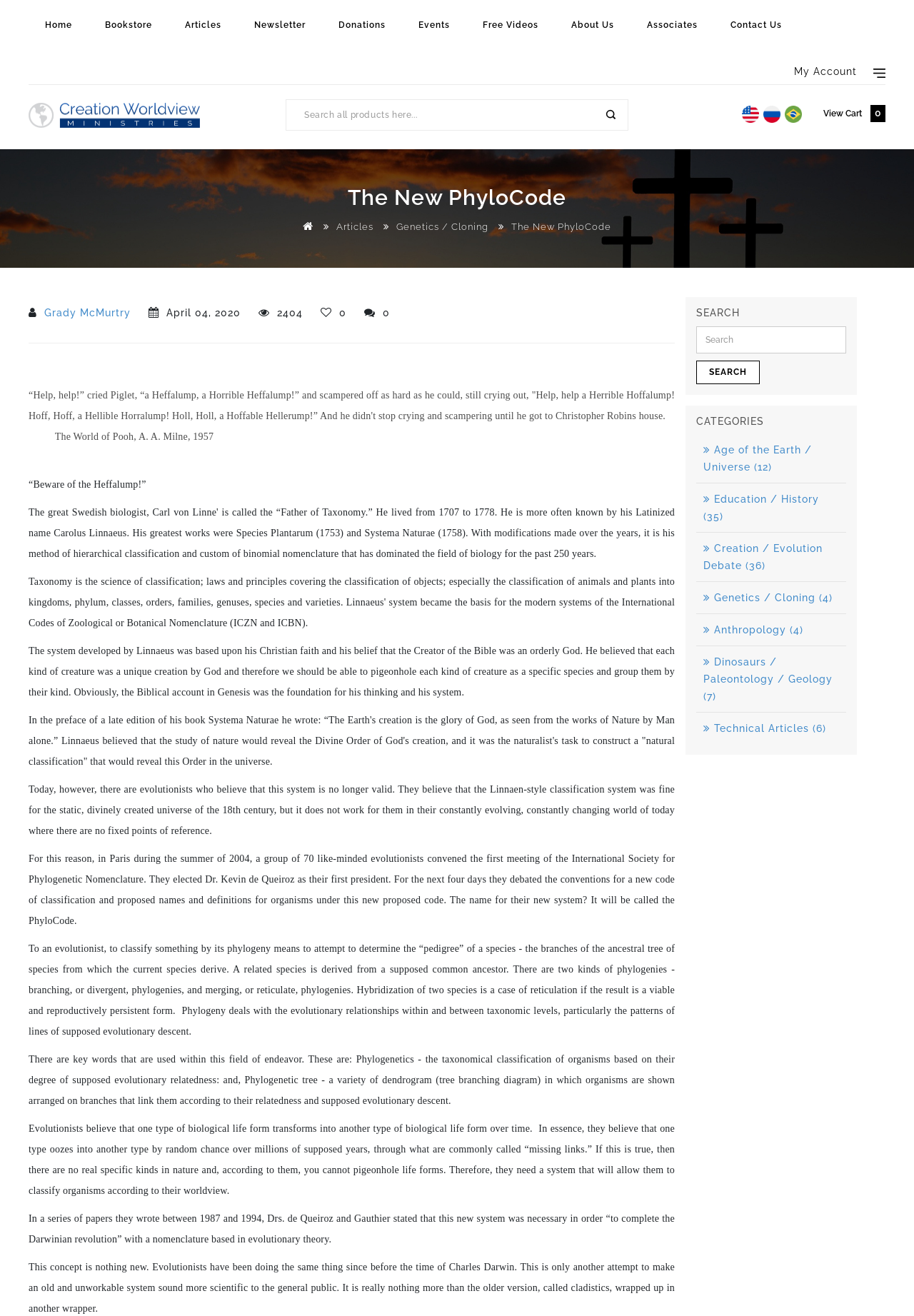Using the element description Creation / Evolution Debate (36), predict the bounding box coordinates for the UI element. Provide the coordinates in (top-left x, top-left y, bottom-right x, bottom-right y) format with values ranging from 0 to 1.

[0.77, 0.412, 0.9, 0.434]